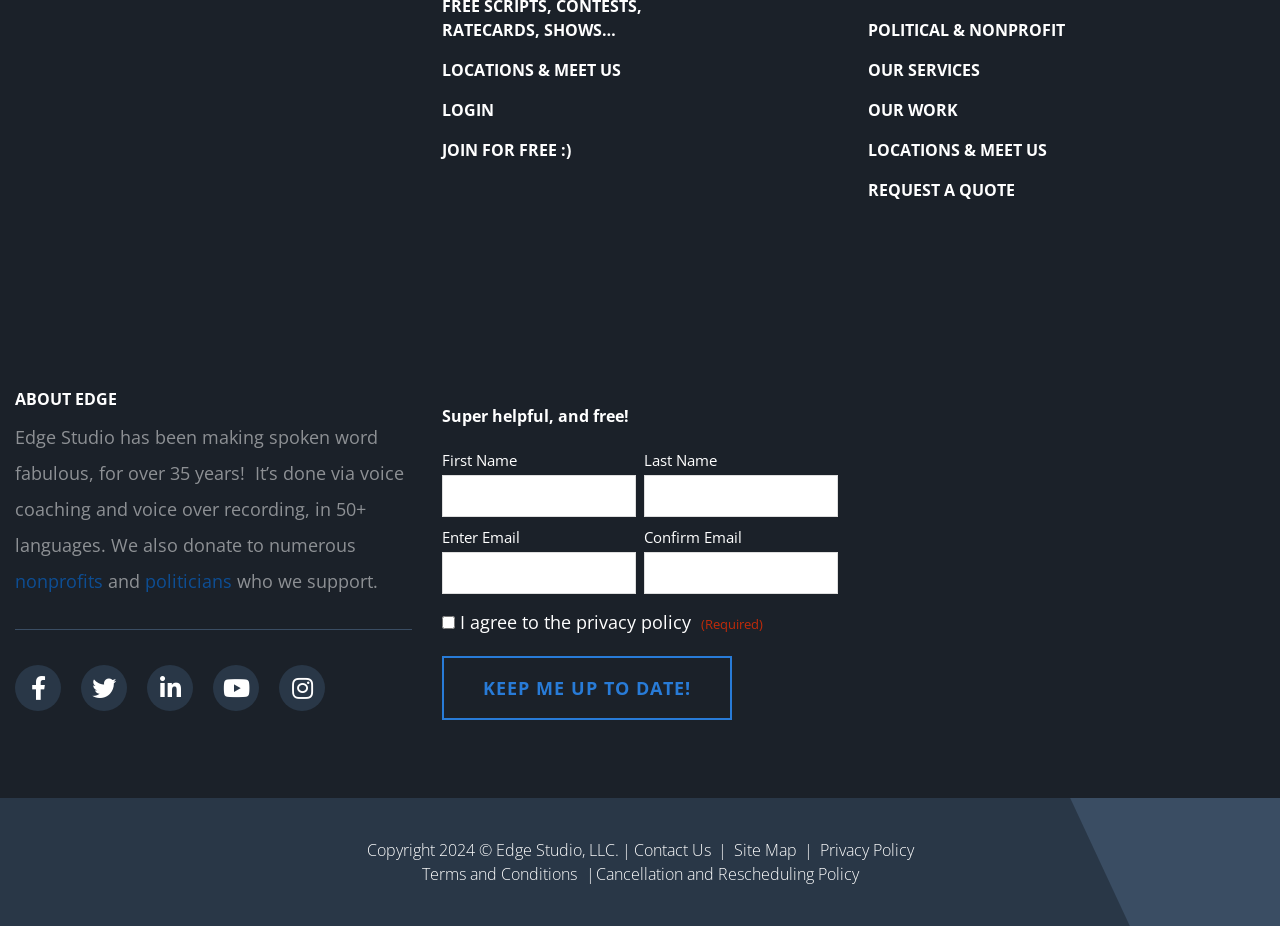Please indicate the bounding box coordinates of the element's region to be clicked to achieve the instruction: "Click on the 'REQUEST A QUOTE' link". Provide the coordinates as four float numbers between 0 and 1, i.e., [left, top, right, bottom].

[0.678, 0.184, 0.858, 0.227]